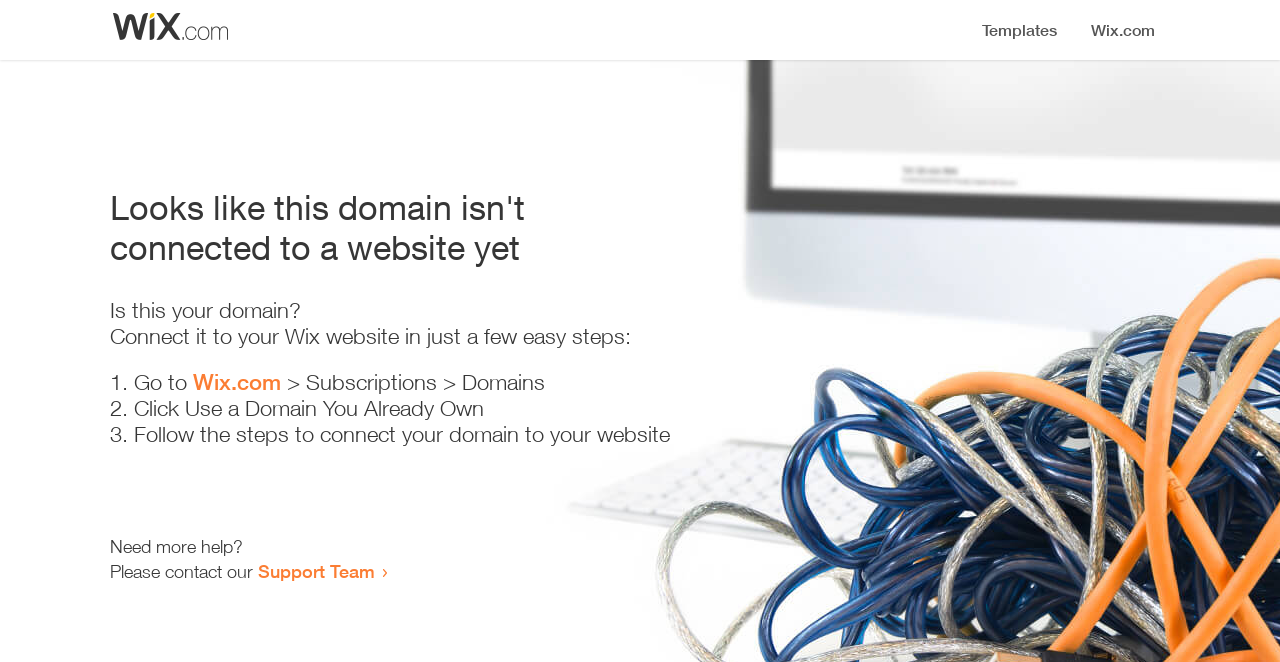What is the current status of this domain?
Answer with a single word or phrase by referring to the visual content.

Not connected to a website